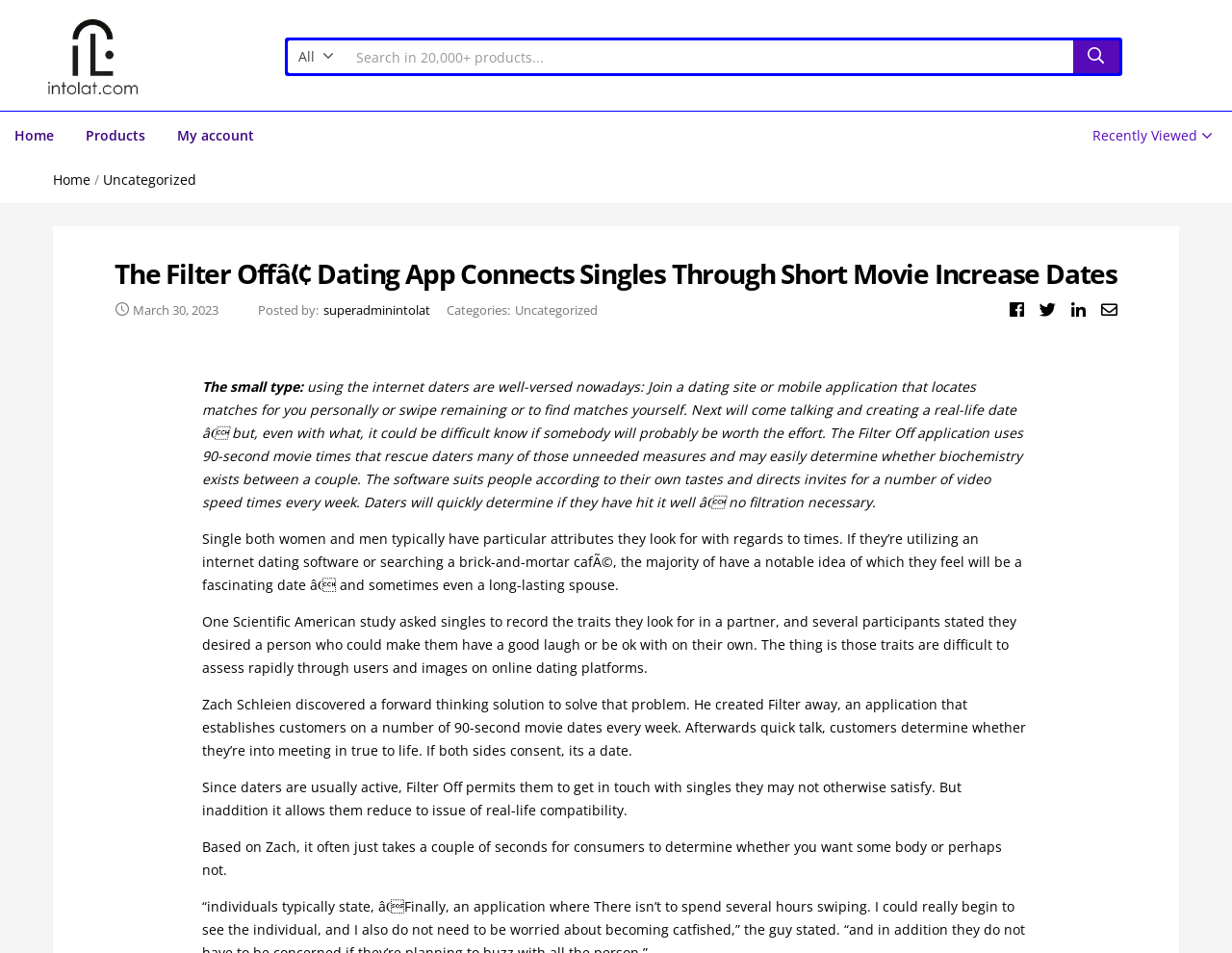Can you show the bounding box coordinates of the region to click on to complete the task described in the instruction: "Click the 'intolat logo' link"?

[0.039, 0.048, 0.112, 0.067]